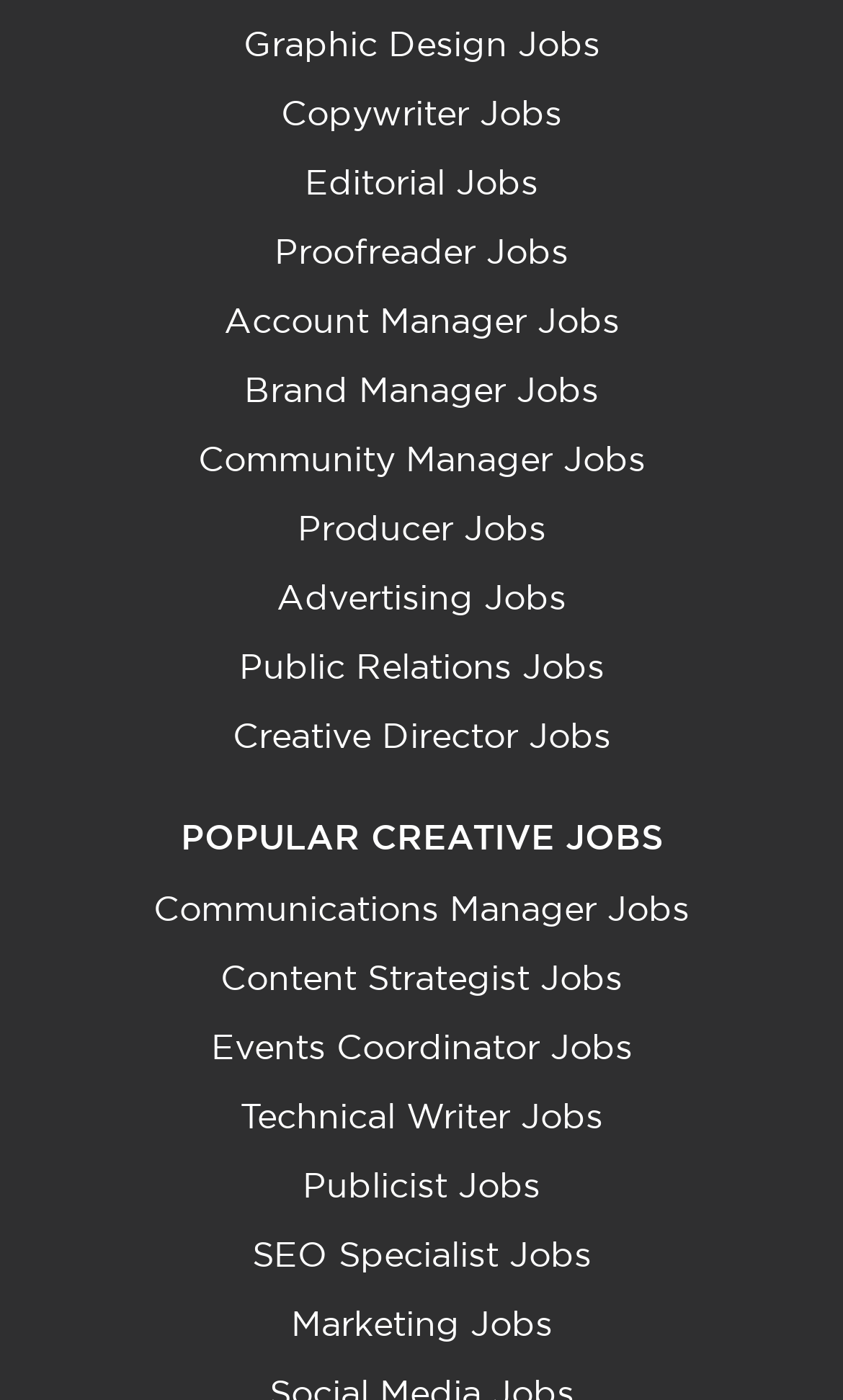Please pinpoint the bounding box coordinates for the region I should click to adhere to this instruction: "Look for Technical Writer Jobs".

[0.285, 0.781, 0.715, 0.812]